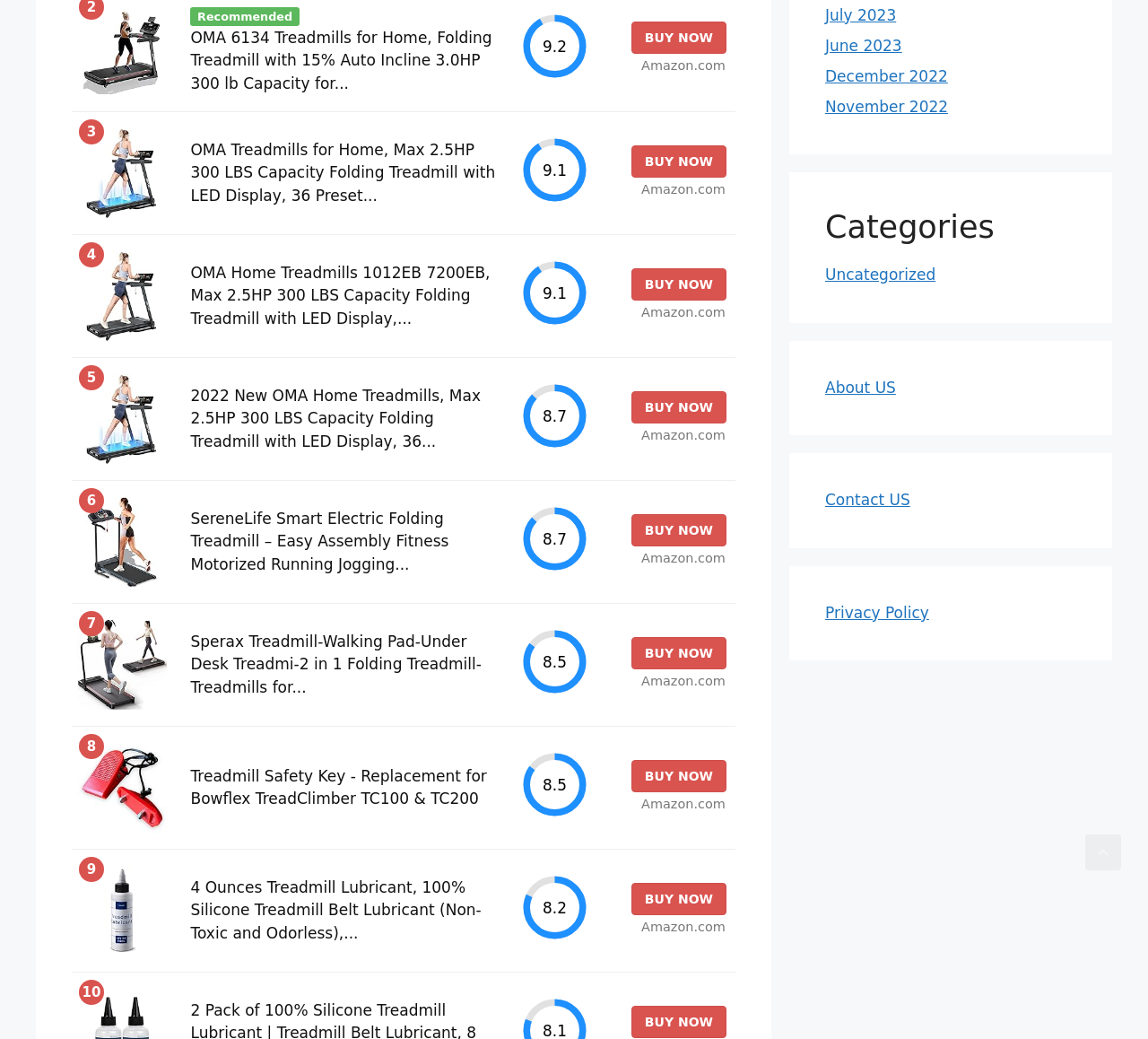Locate the bounding box coordinates of the element that should be clicked to execute the following instruction: "View the details of OMA 6134 Treadmills for Home".

[0.067, 0.038, 0.145, 0.055]